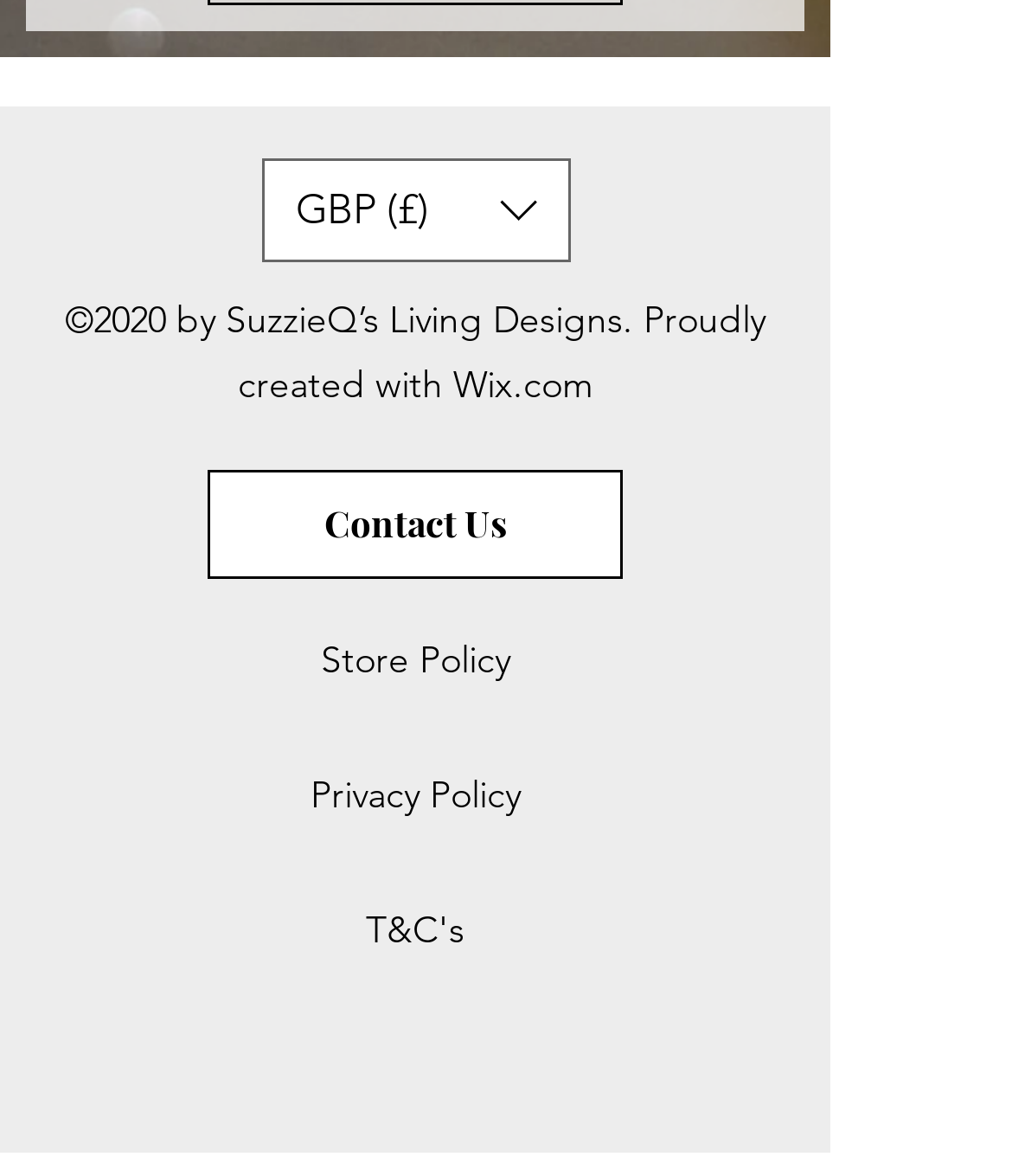What is the orientation of the listbox?
Give a single word or phrase as your answer by examining the image.

Vertical